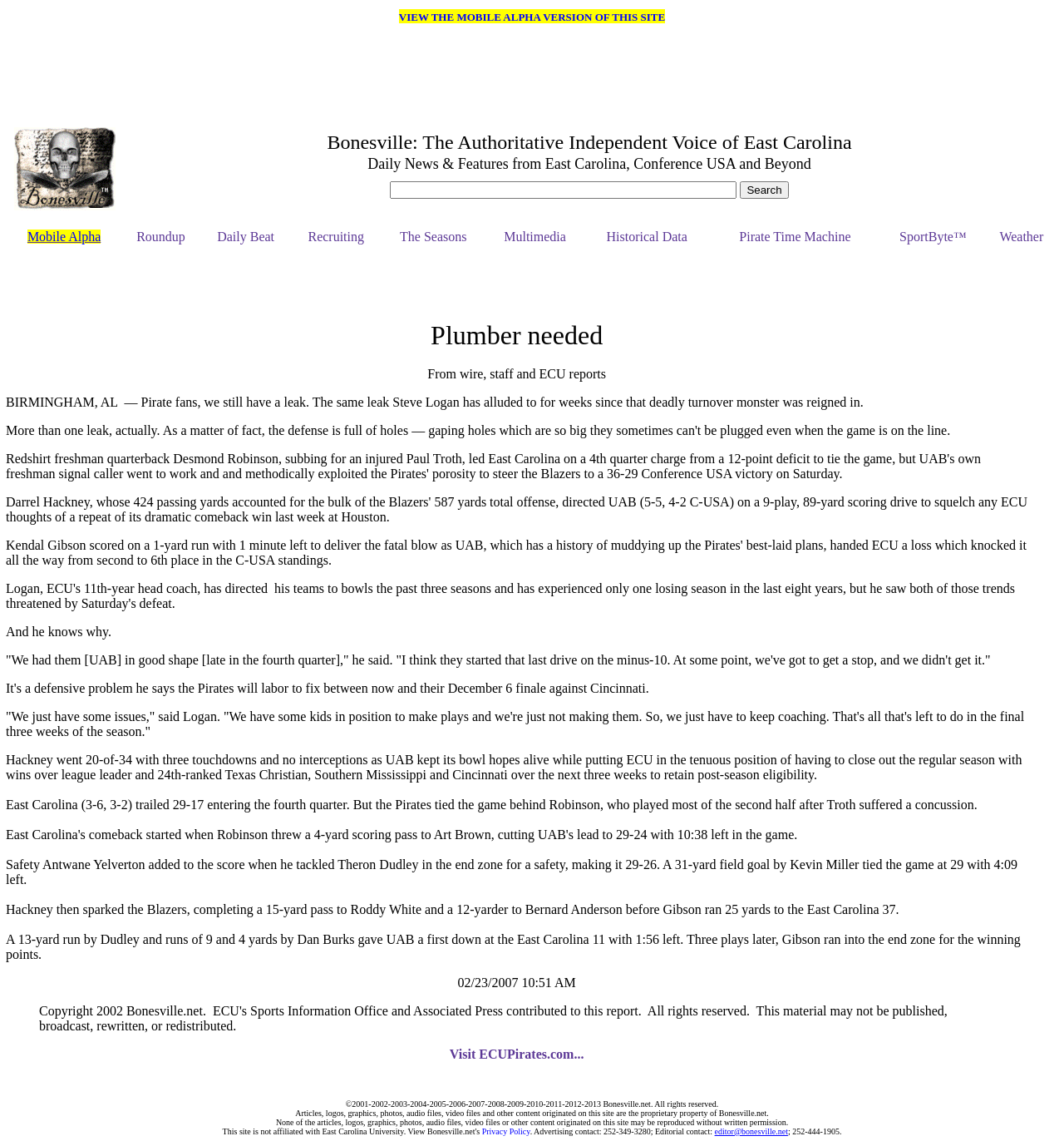Please predict the bounding box coordinates (top-left x, top-left y, bottom-right x, bottom-right y) for the UI element in the screenshot that fits the description: Pirate Time Machine

[0.695, 0.201, 0.8, 0.214]